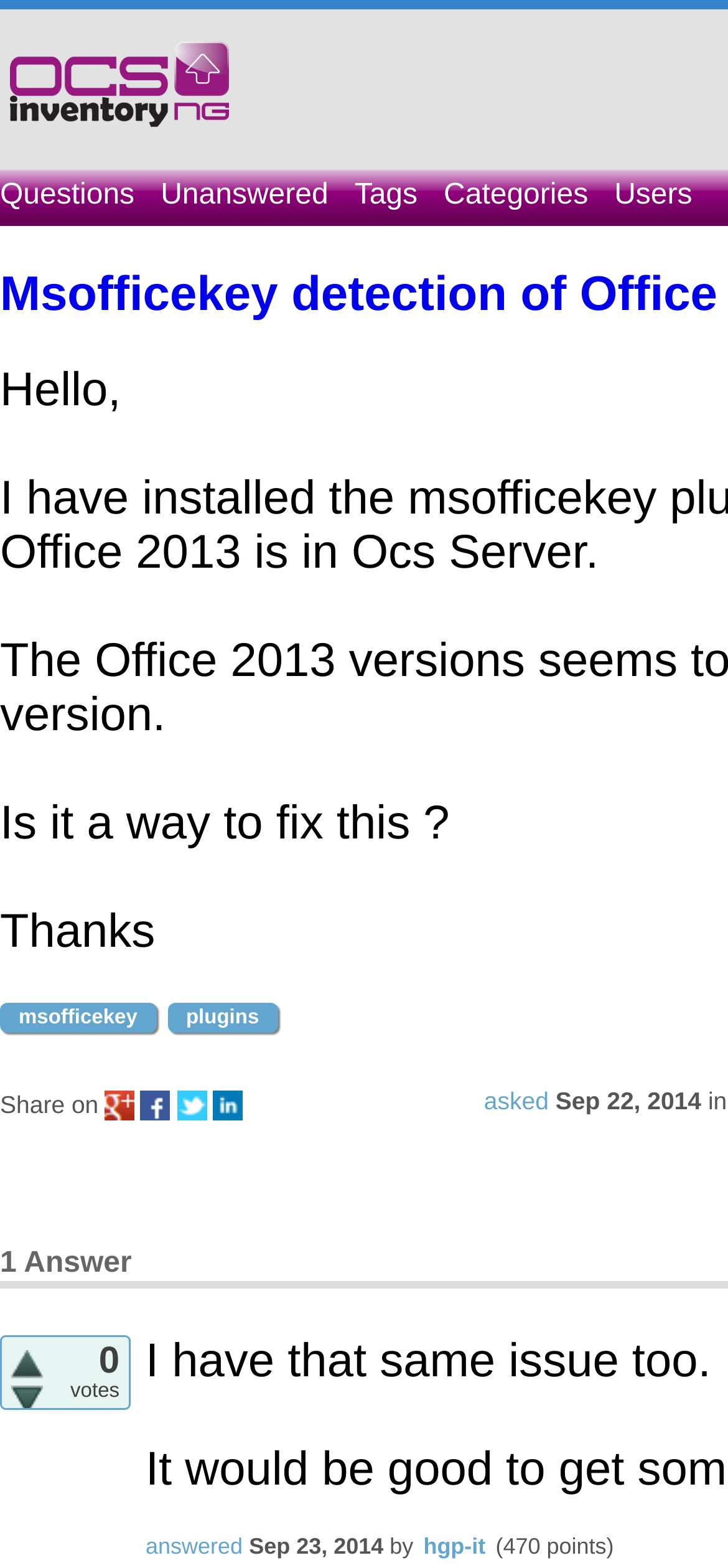Identify the bounding box coordinates of the region that needs to be clicked to carry out this instruction: "Click on the '+' button". Provide these coordinates as four float numbers ranging from 0 to 1, i.e., [left, top, right, bottom].

[0.015, 0.861, 0.059, 0.879]